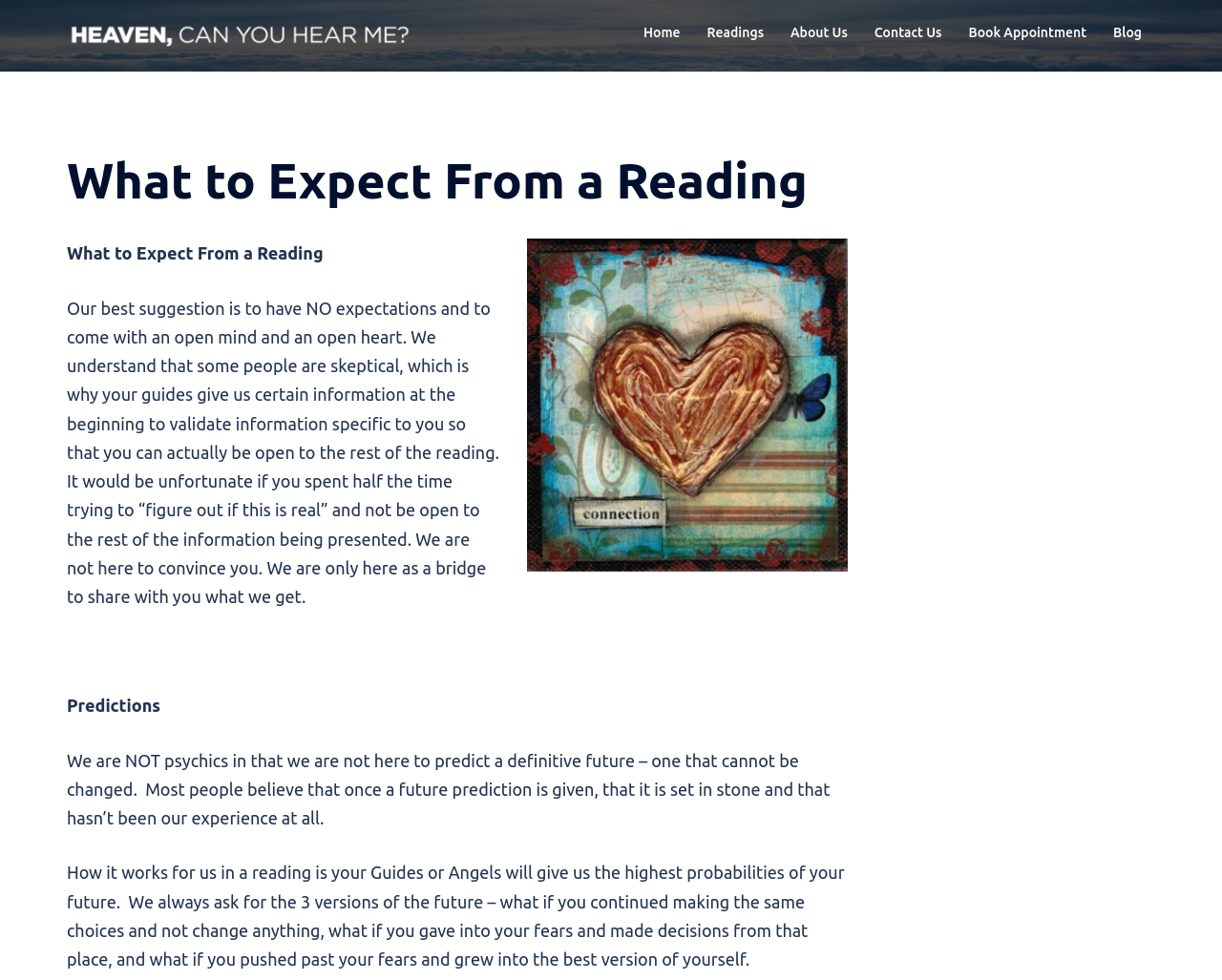Provide a comprehensive description of the webpage.

The webpage is about a reading service, specifically what to expect from a reading. At the top left, there is a link and an image with the title "Heaven, Can You Hear Me?". 

On the top right, there are five links: "Home", "Readings", "About Us", "Contact Us", and "Book Appointment", followed by a "Blog" link. 

Below the title, there is a header section with a heading "What to Expect From a Reading". 

Underneath the header, there is a paragraph of text explaining the importance of having an open mind and heart during a reading, as the guides will provide information specific to the individual to validate the reading. 

Further down, there are two sections with bold text, "Predictions" and its corresponding description, which explains that the service does not provide definitive future predictions, but rather the highest probabilities of the future based on the individual's choices. The description also mentions that the guides provide three versions of the future: if the individual continues making the same choices, if they give in to their fears, and if they push past their fears and grow into the best version of themselves.